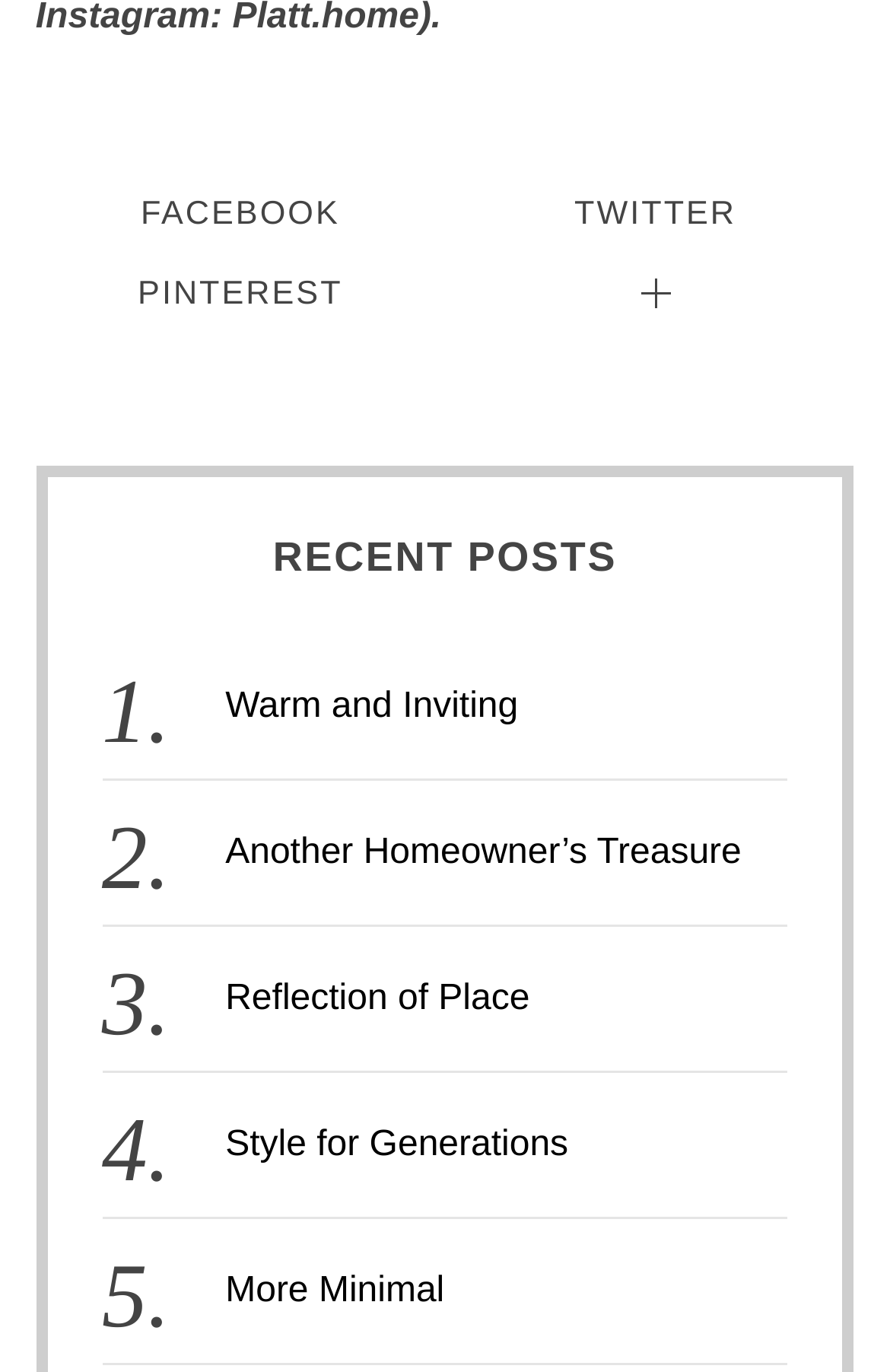Utilize the details in the image to thoroughly answer the following question: What is the last recent post?

I looked at the last link under the 'RECENT POSTS' section and found that it says 'More Minimal', which is the last recent post.